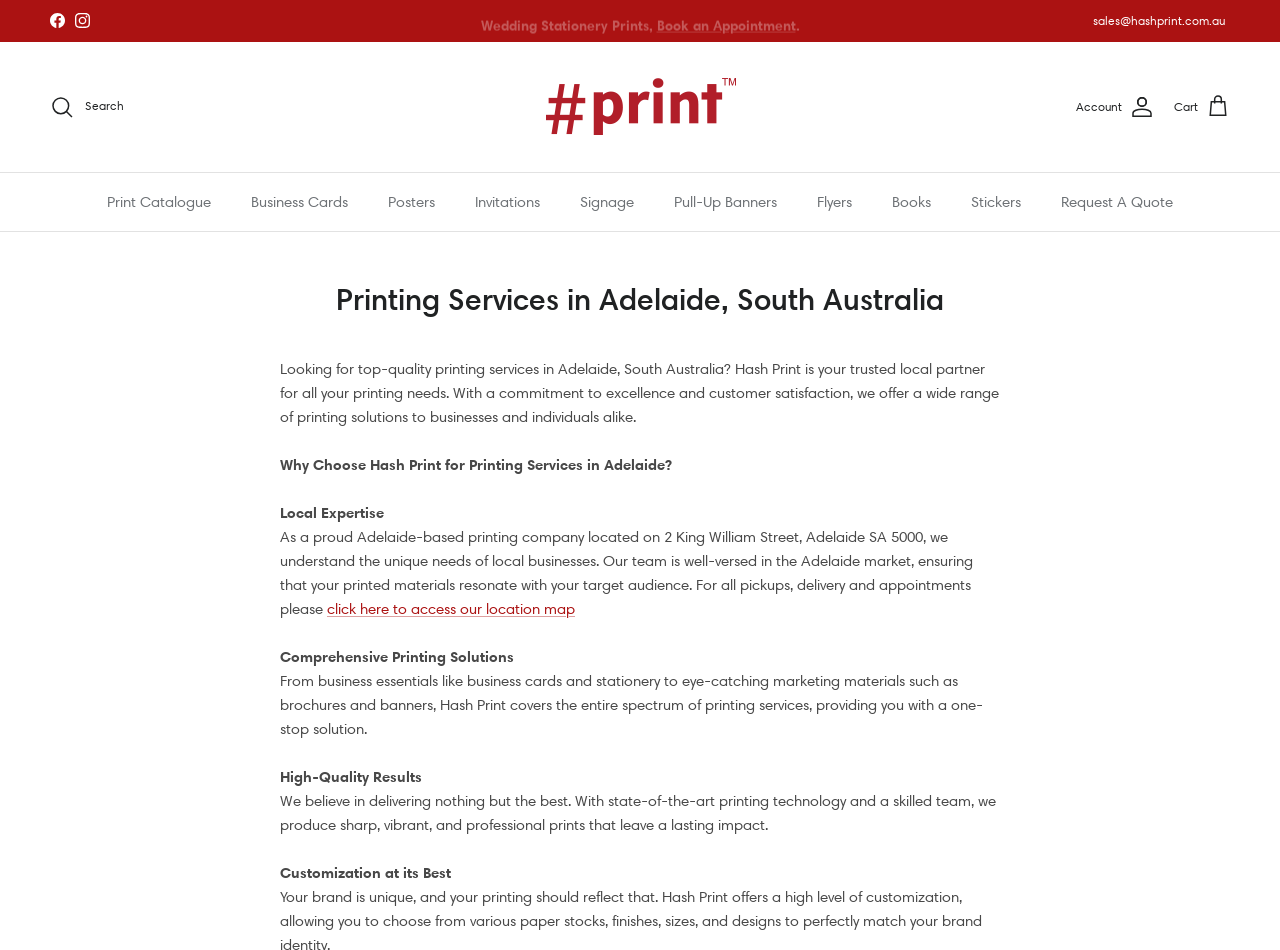What is the address of the printing company?
Please provide a comprehensive answer based on the details in the screenshot.

I found the address by reading the text that says 'As a proud Adelaide-based printing company located on 2 King William Street, Adelaide SA 5000...' which is located in the middle of the webpage.